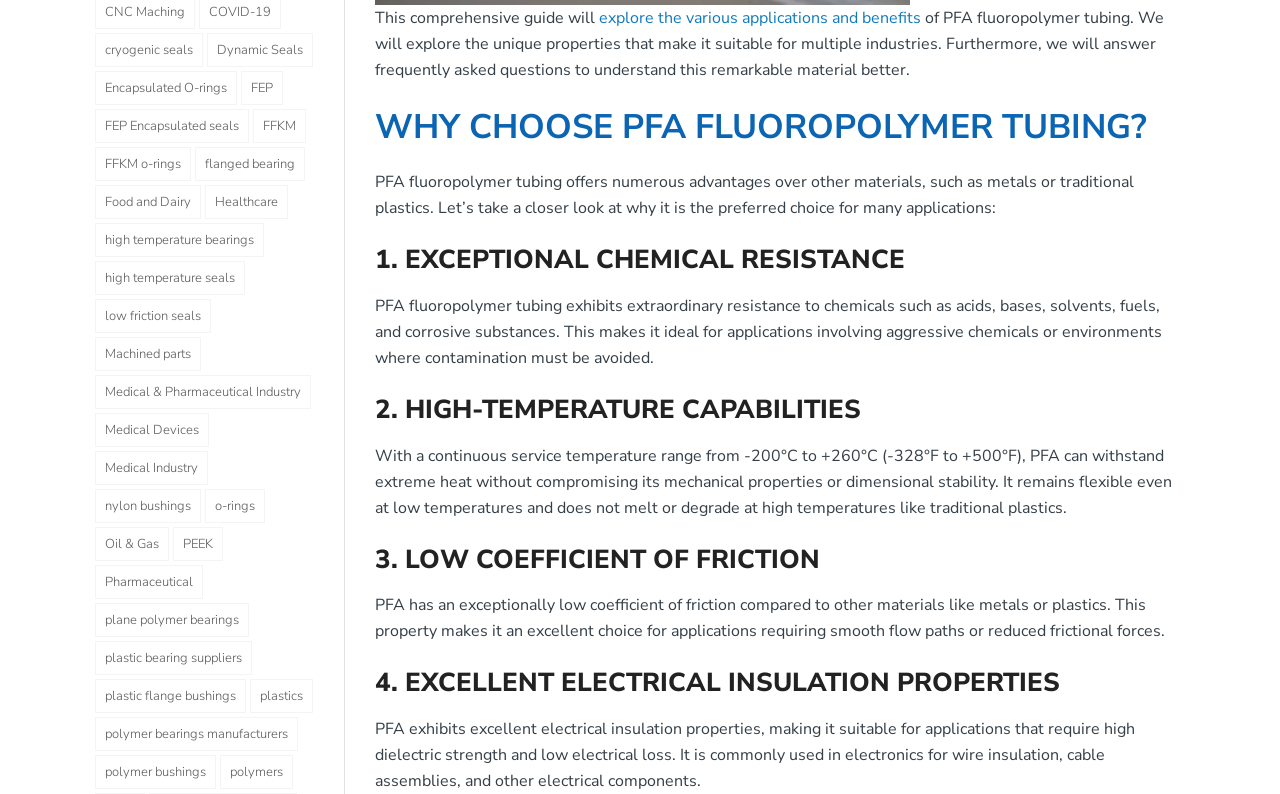Give a succinct answer to this question in a single word or phrase: 
What is the temperature range of PFA fluoropolymer tubing?

-200°C to +260°C